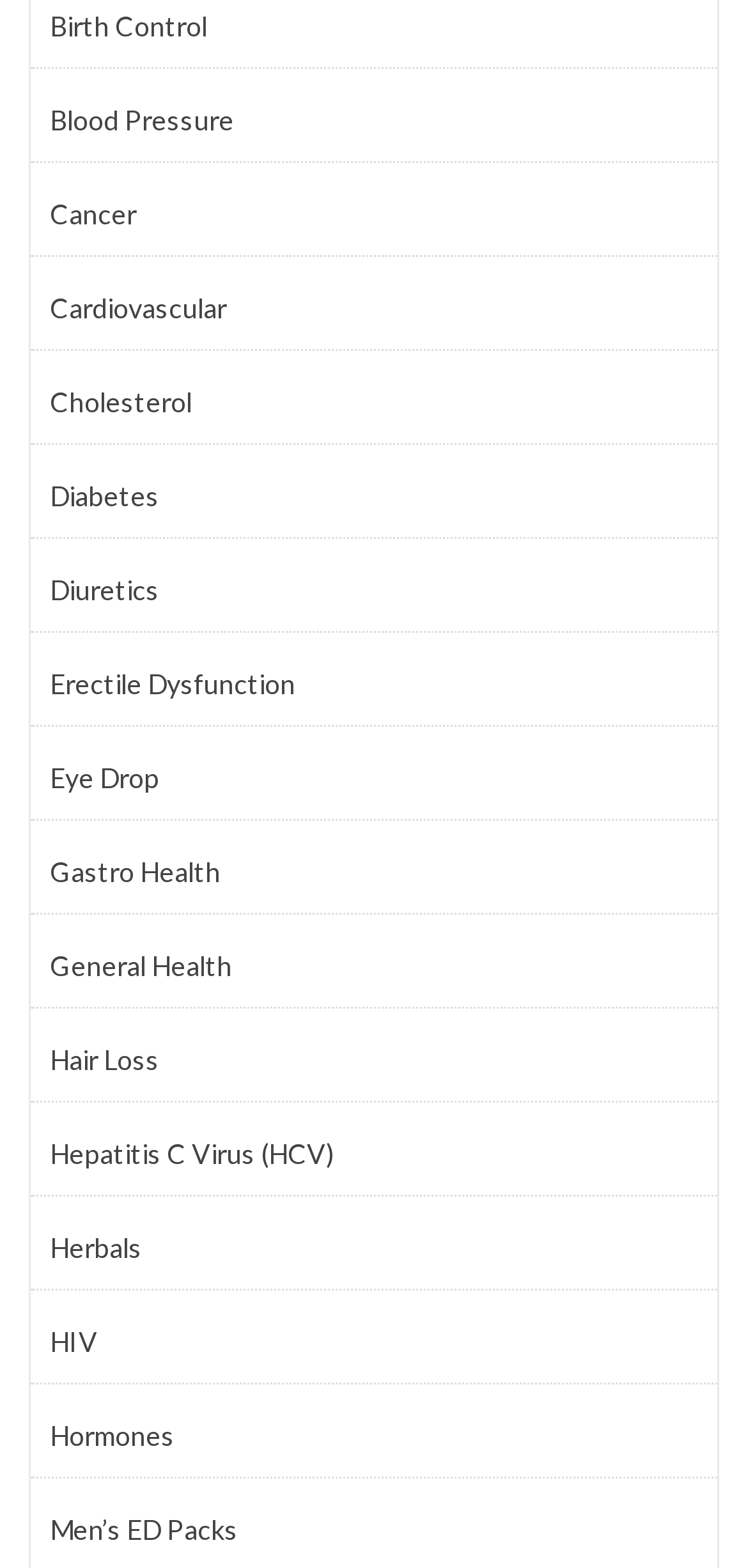Locate the bounding box coordinates of the element I should click to achieve the following instruction: "View information on Diabetes".

[0.067, 0.302, 0.933, 0.33]